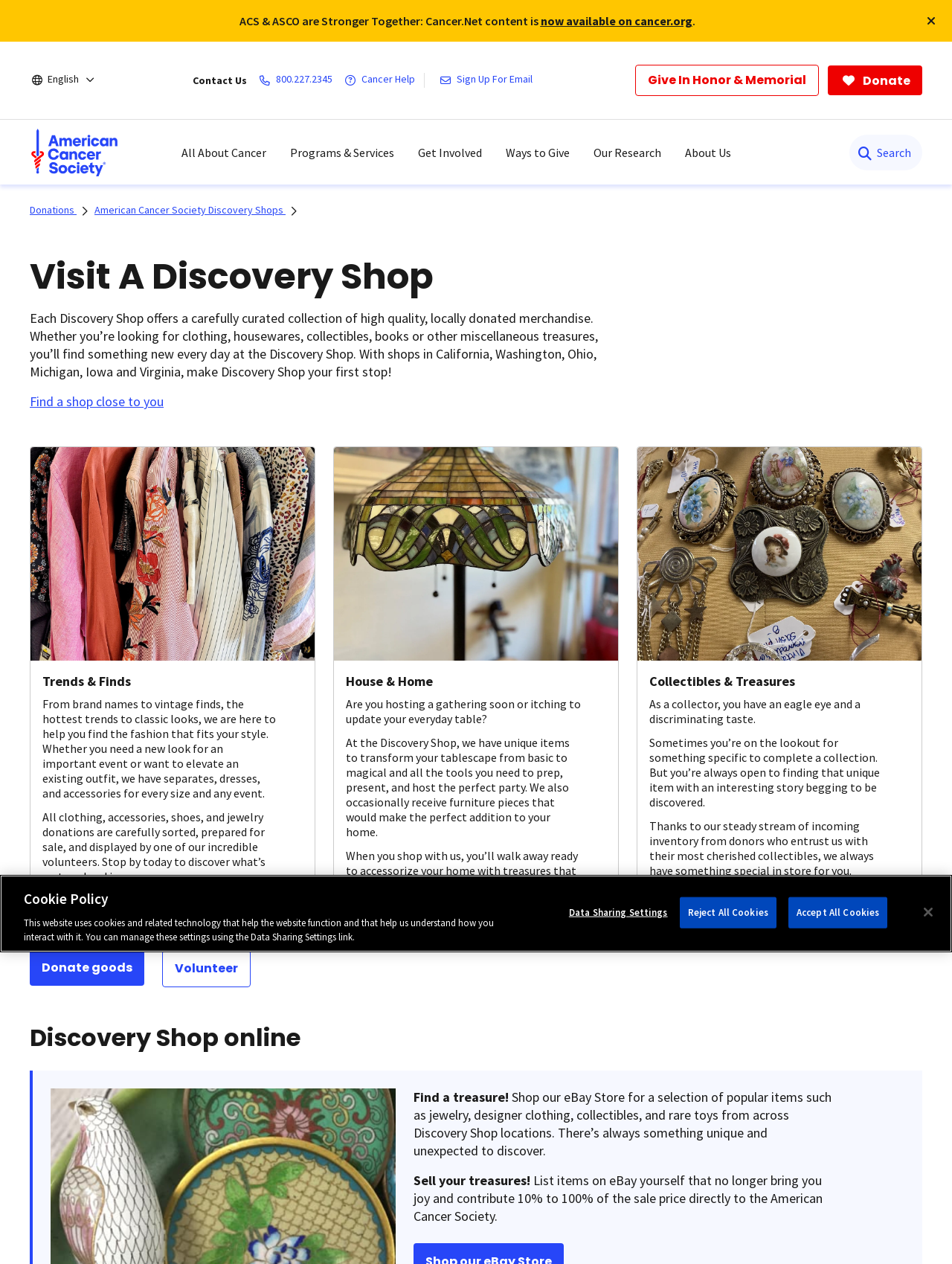Please find the bounding box coordinates of the element that you should click to achieve the following instruction: "Call the American Cancer Society". The coordinates should be presented as four float numbers between 0 and 1: [left, top, right, bottom].

[0.269, 0.057, 0.359, 0.071]